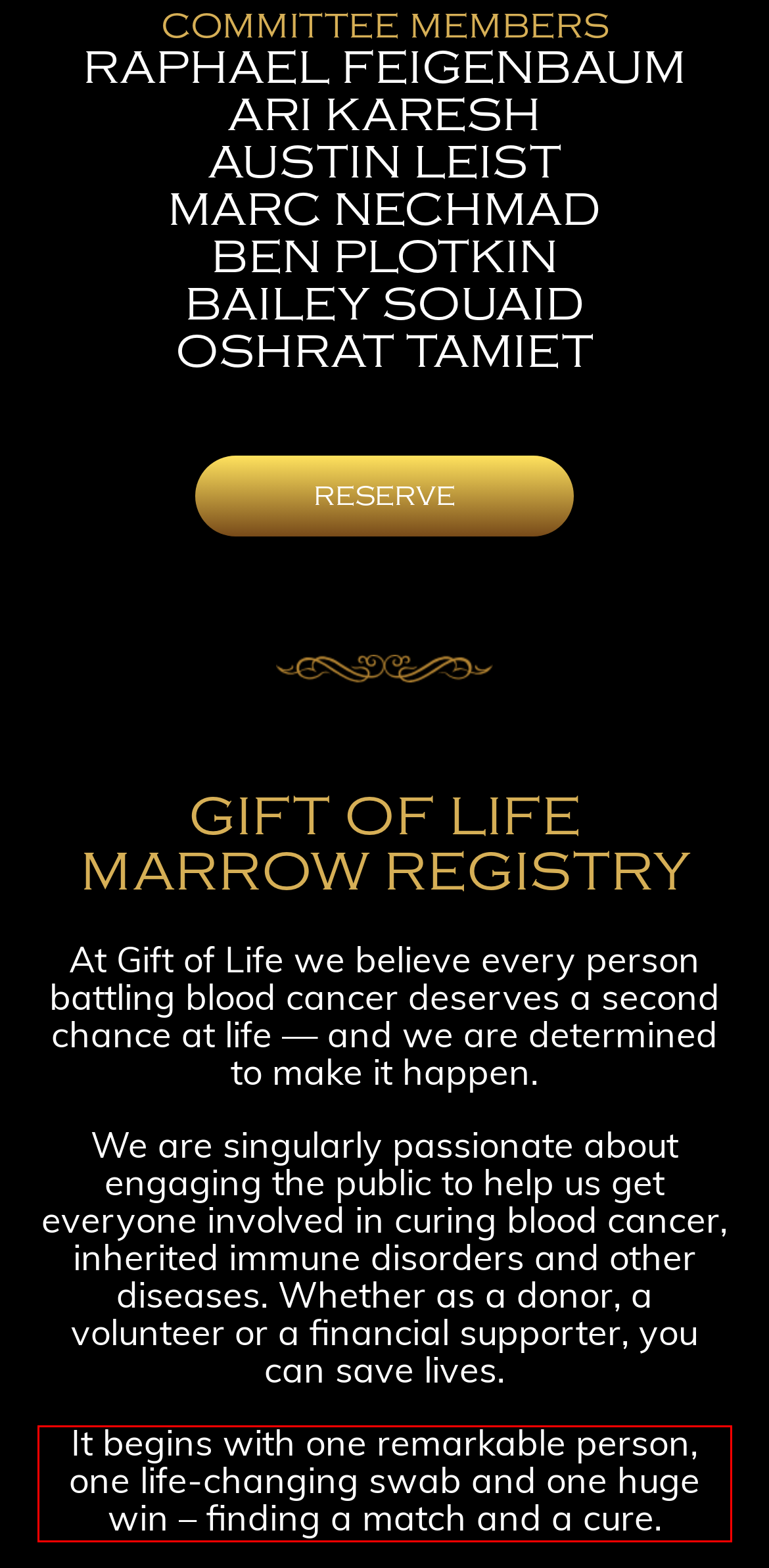Analyze the red bounding box in the provided webpage screenshot and generate the text content contained within.

It begins with one remarkable person, one life-changing swab and one huge win – finding a match and a cure.